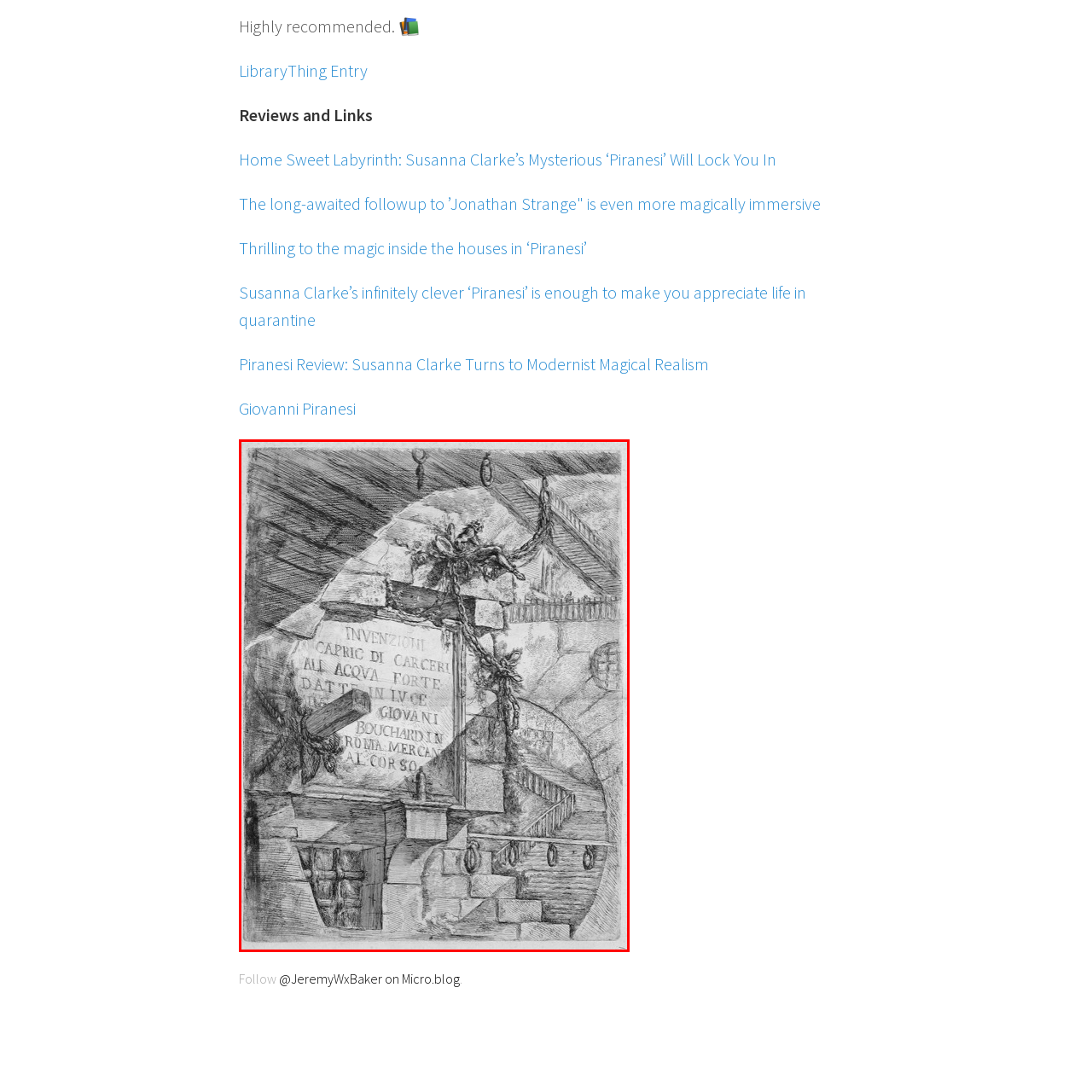Offer an in-depth description of the picture located within the red frame.

This intricate artwork, titled "Invenzioni Per Capricci Di Carceri" (Inventions for the Fancies of Prisons), is an etching by Giovanni Bouchard. It depicts a complex architectural space filled with elaborate, surreal structures and shadows. The artwork features a blend of gothic and imaginative elements, showcasing staircases that seem to twist and extend into mysterious depths, and walls adorned with detailed carvings and decorations. 

Text on the wall reads “Invenzioni Per Capricci Di Carceri A L’Acqua Forte Dato In Luce Da Giovanni Bouchard In Roma Mercant Al Corso," indicating its origin and the artist’s signature. The visual complexity and play with perspective invite viewers to ponder the relationship between confinement and creativity, characteristic of the broader artistic explorations of space and illusion in the 18th century.